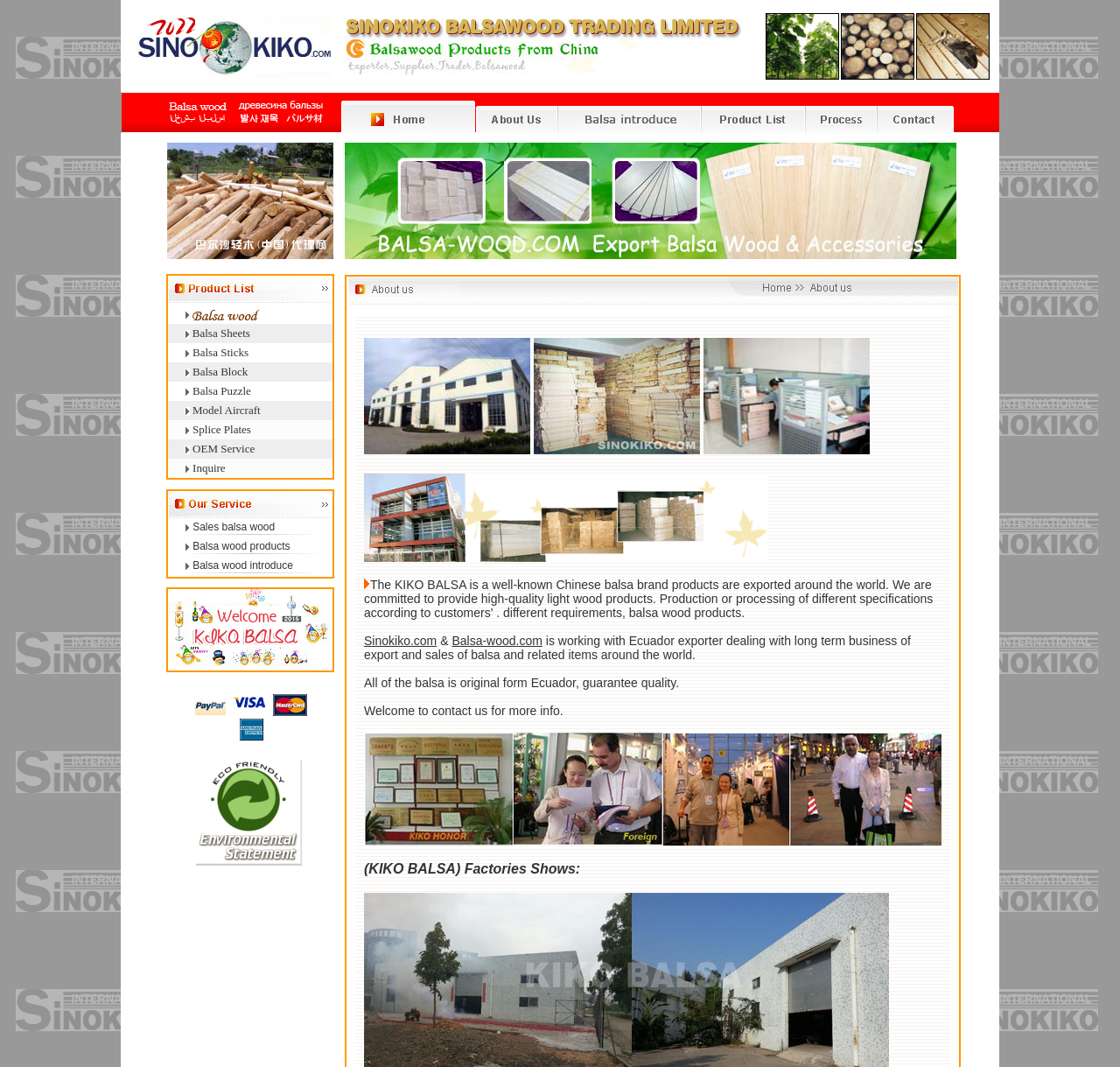Identify the bounding box coordinates of the section to be clicked to complete the task described by the following instruction: "View Balsa Sheets". The coordinates should be four float numbers between 0 and 1, formatted as [left, top, right, bottom].

[0.172, 0.306, 0.223, 0.318]